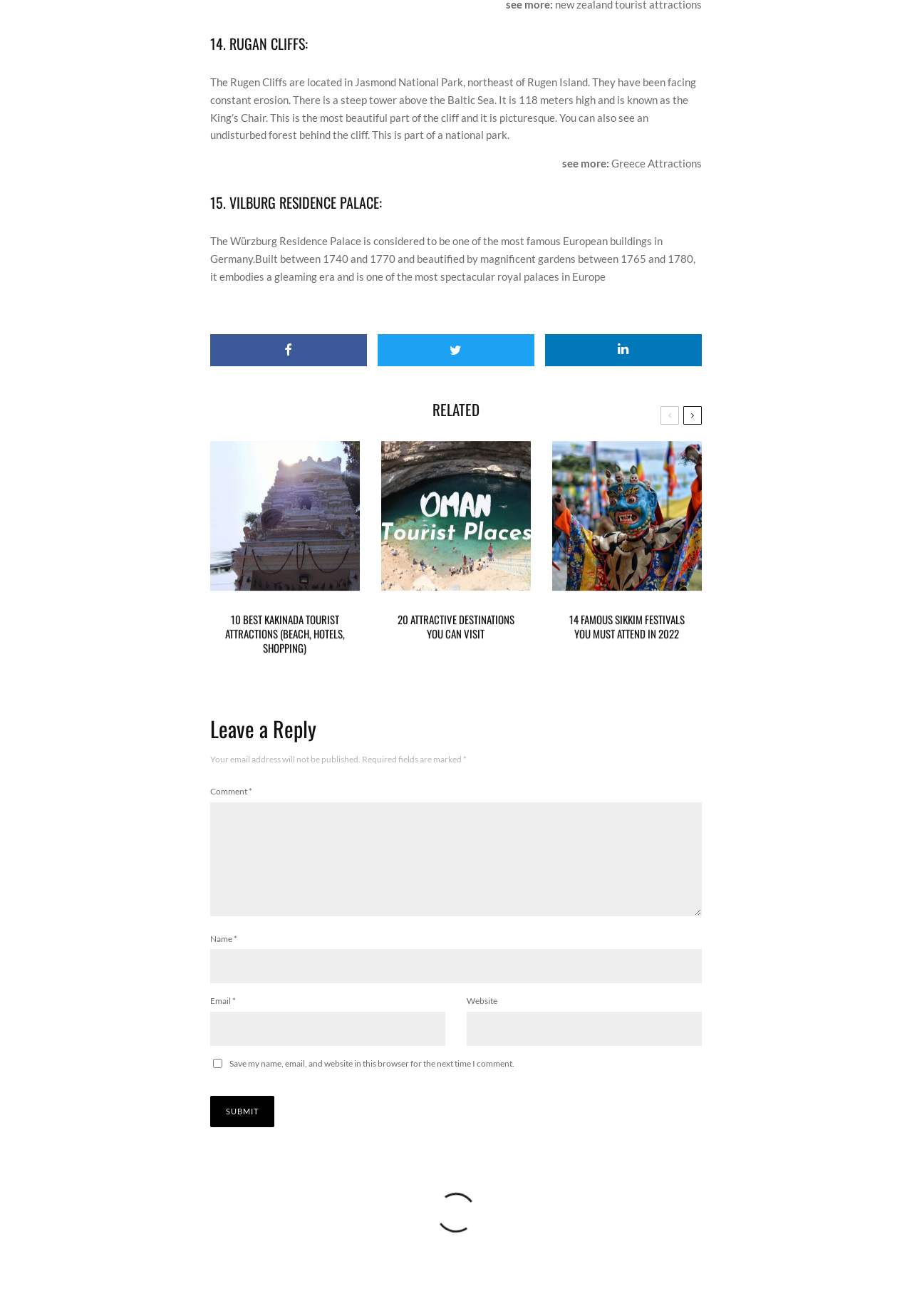Please find the bounding box for the UI component described as follows: "aria-label="Share"".

[0.23, 0.254, 0.402, 0.278]